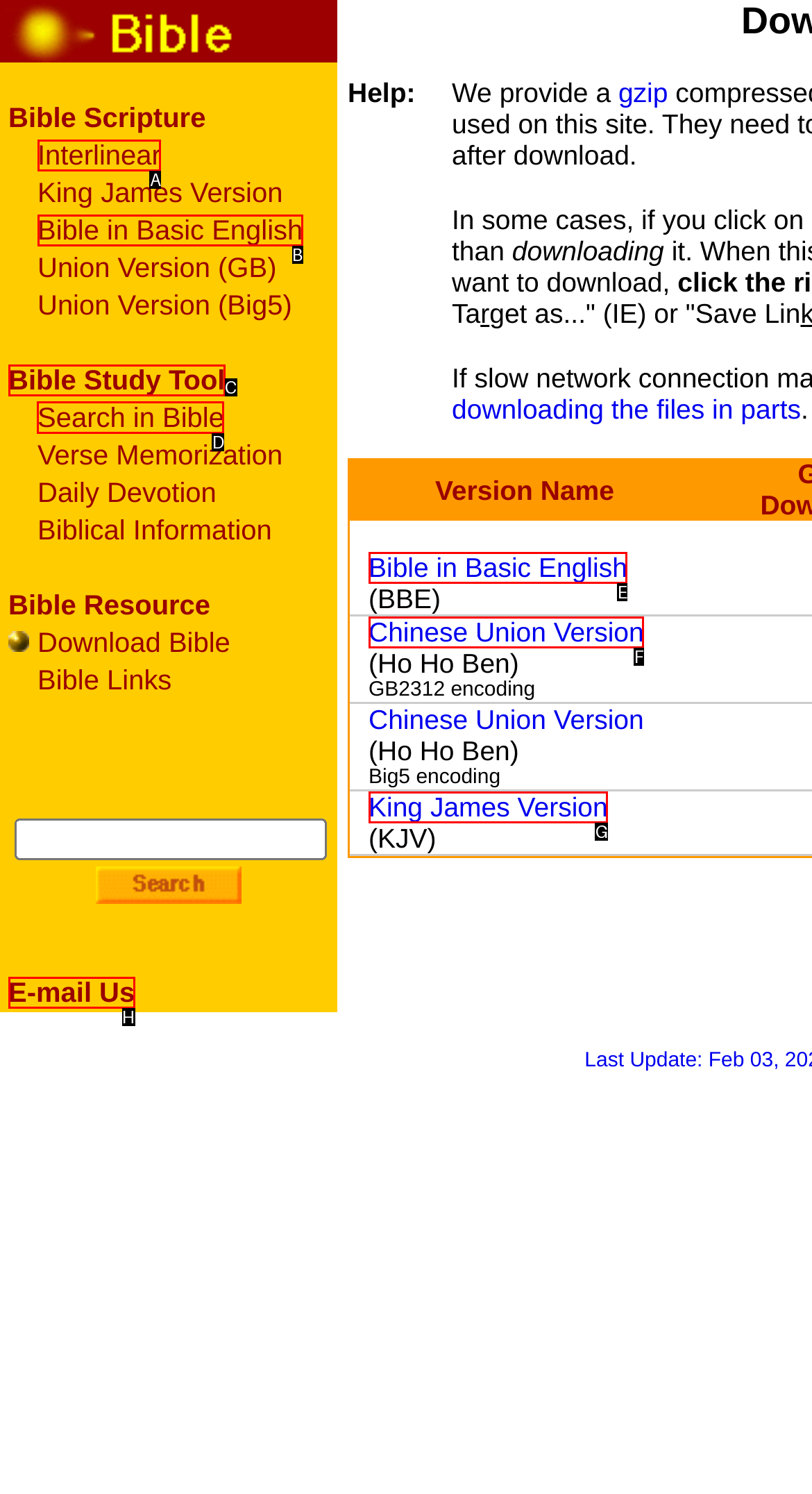Select the correct UI element to complete the task: Go back to archive
Please provide the letter of the chosen option.

None